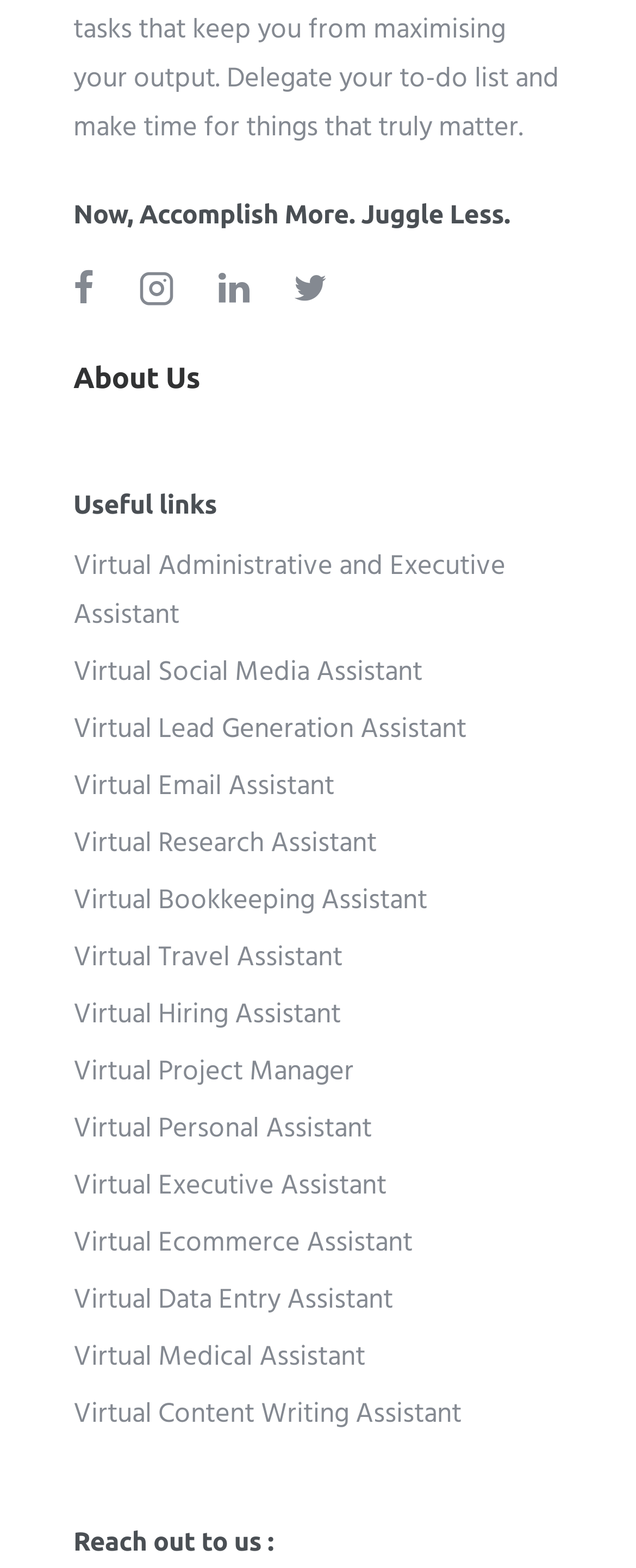How many social media links are there?
Look at the image and answer with only one word or phrase.

4